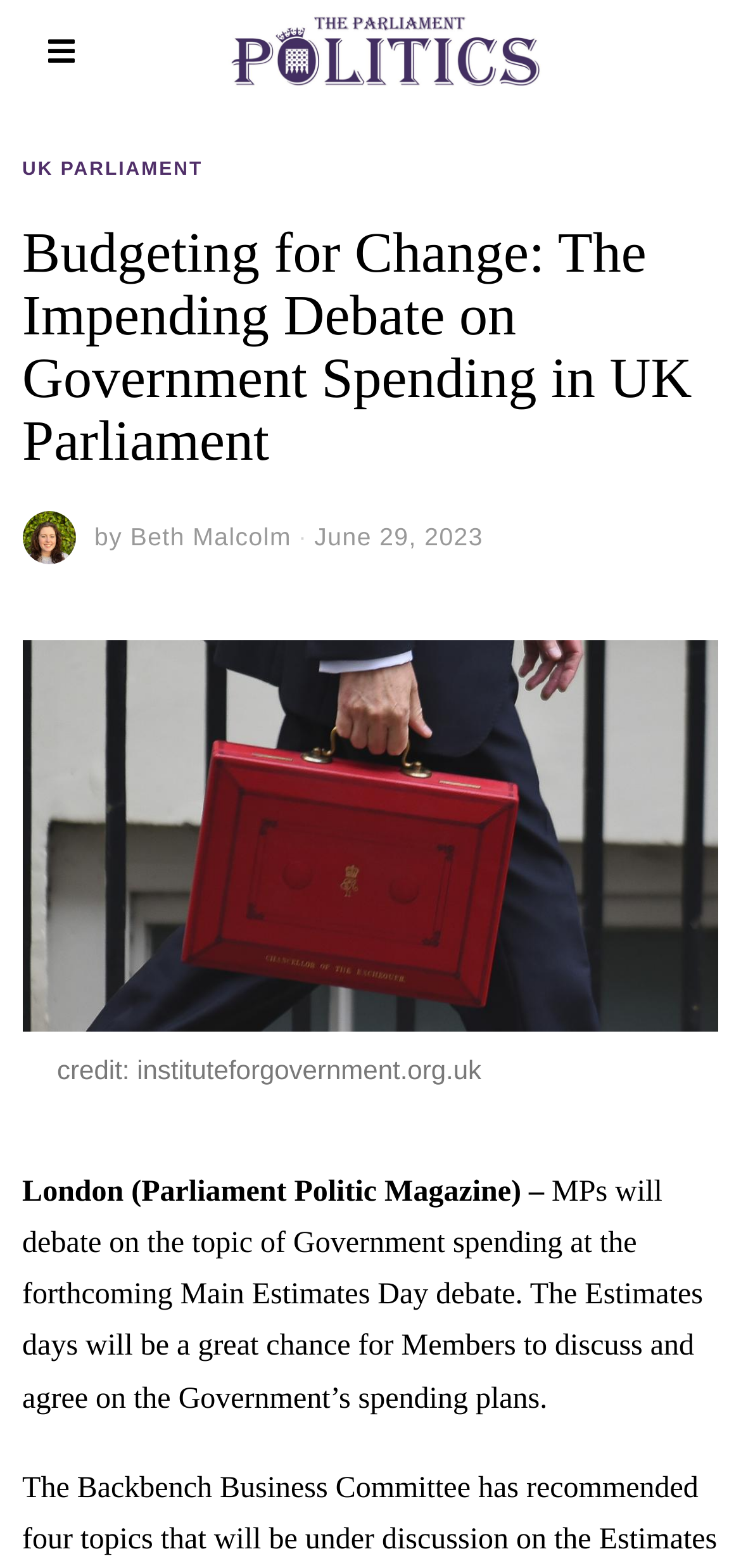What is the topic of the forthcoming debate?
Ensure your answer is thorough and detailed.

The topic of the forthcoming debate can be found in the paragraph of text that starts with 'London (Parliament Politic Magazine) –'. The sentence mentions that 'MPs will debate on the topic of Government spending at the forthcoming Main Estimates Day debate.'